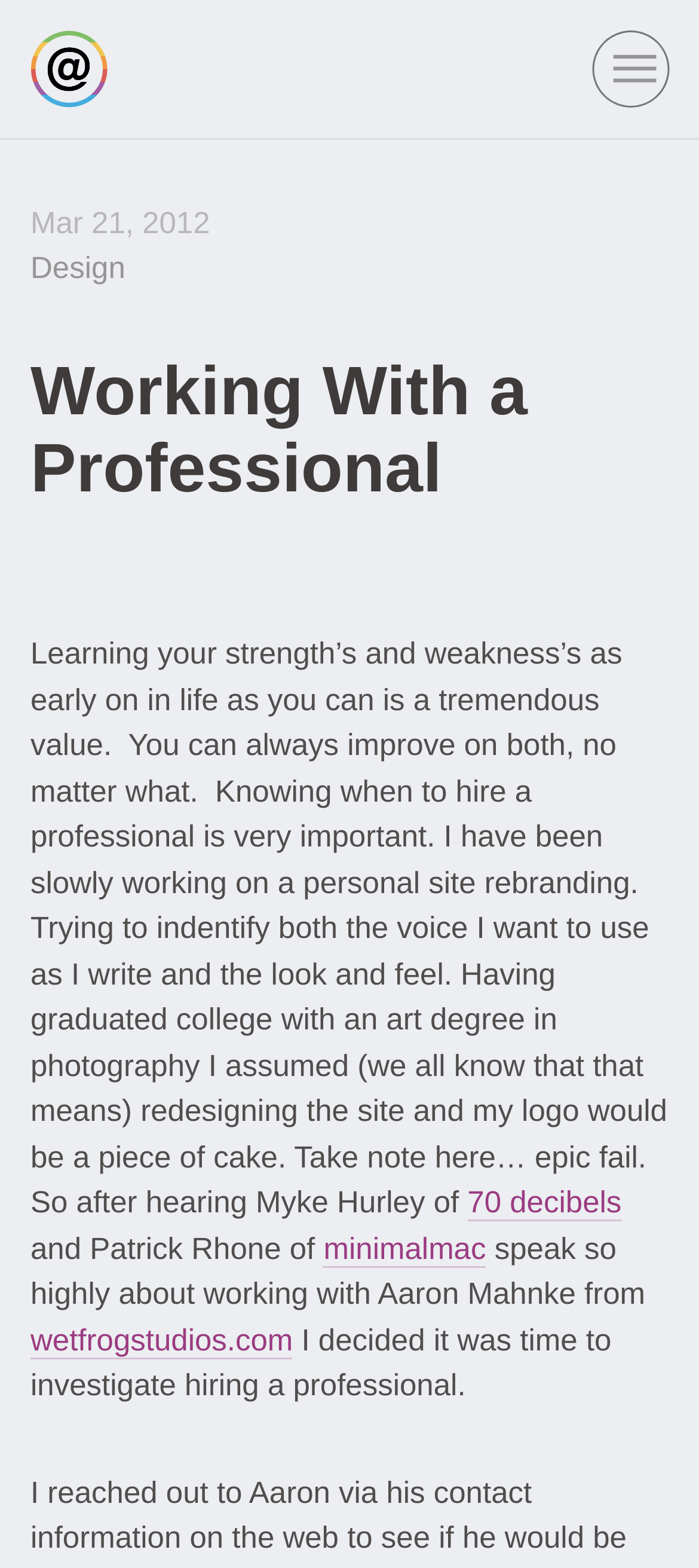What is the name of the person mentioned as speaking highly of working with Aaron Mahnke?
Based on the image, answer the question with as much detail as possible.

I found the names by reading the text which mentions 'Myke Hurley of 70 decibels and Patrick Rhone of minimalmac speak so highly about working with Aaron Mahnke', indicating that these two individuals have positive experiences working with Aaron Mahnke.